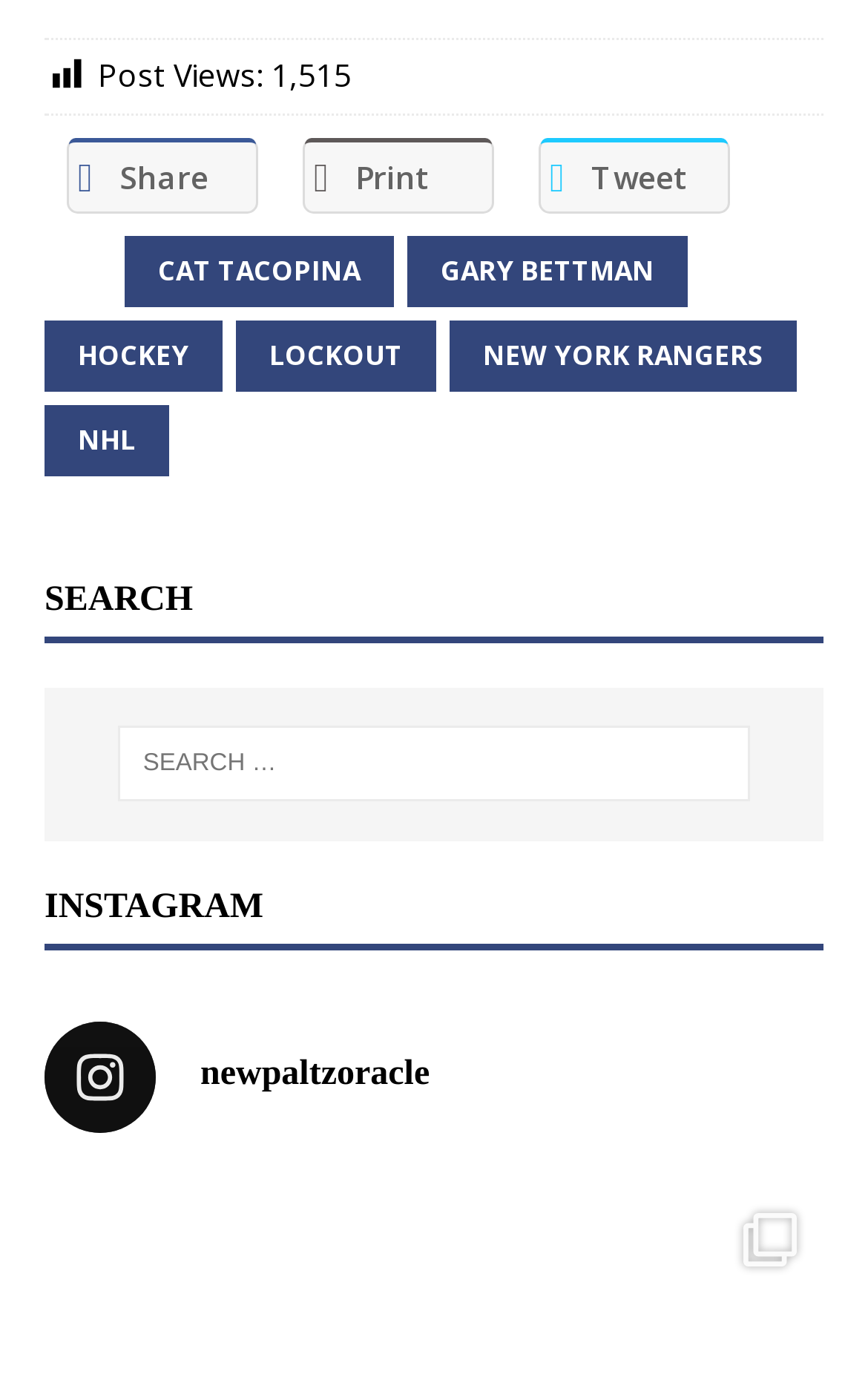Answer the question in one word or a short phrase:
How many social media links are there?

3